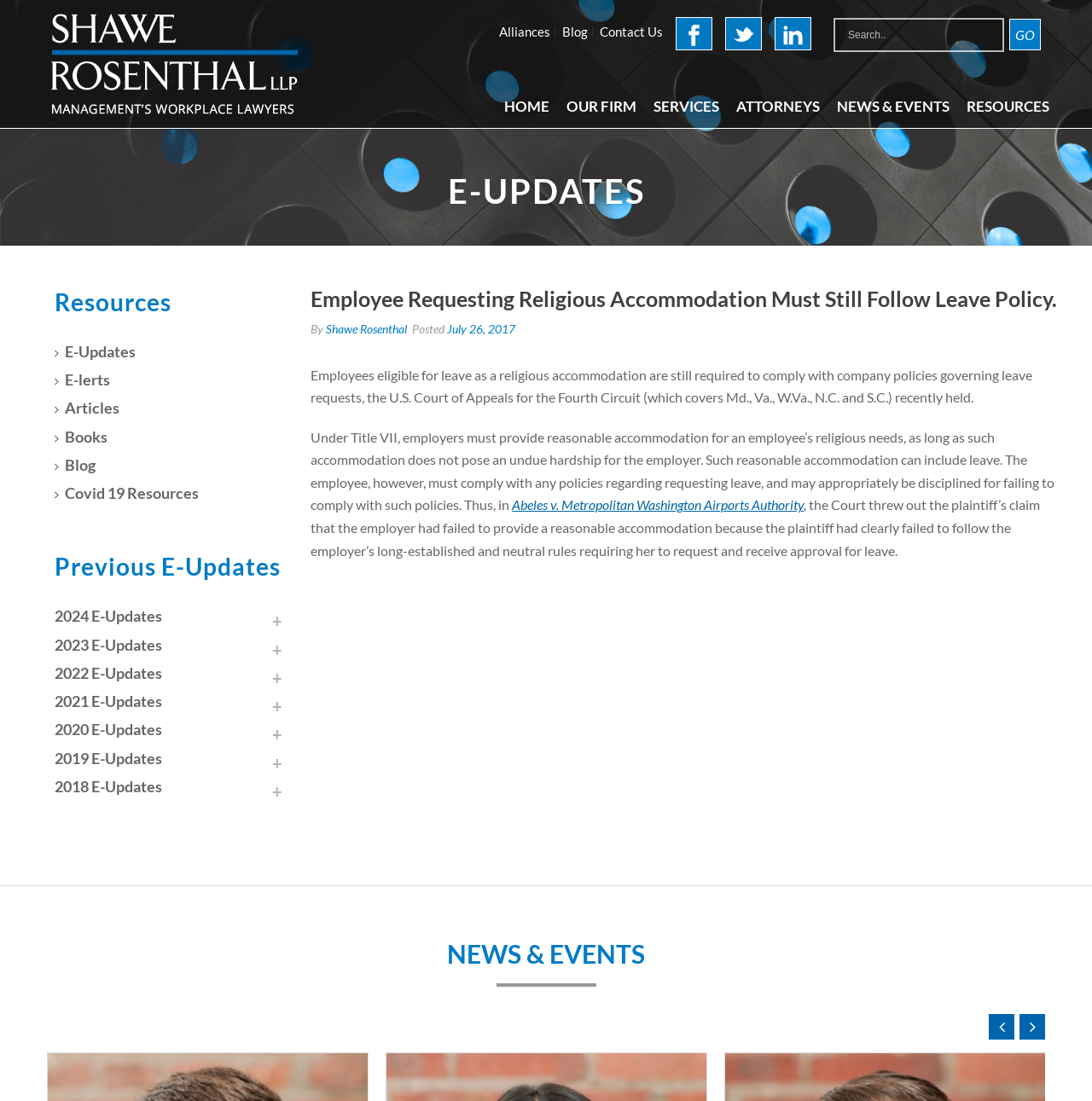Could you highlight the region that needs to be clicked to execute the instruction: "Read the blog"?

[0.511, 0.025, 0.543, 0.033]